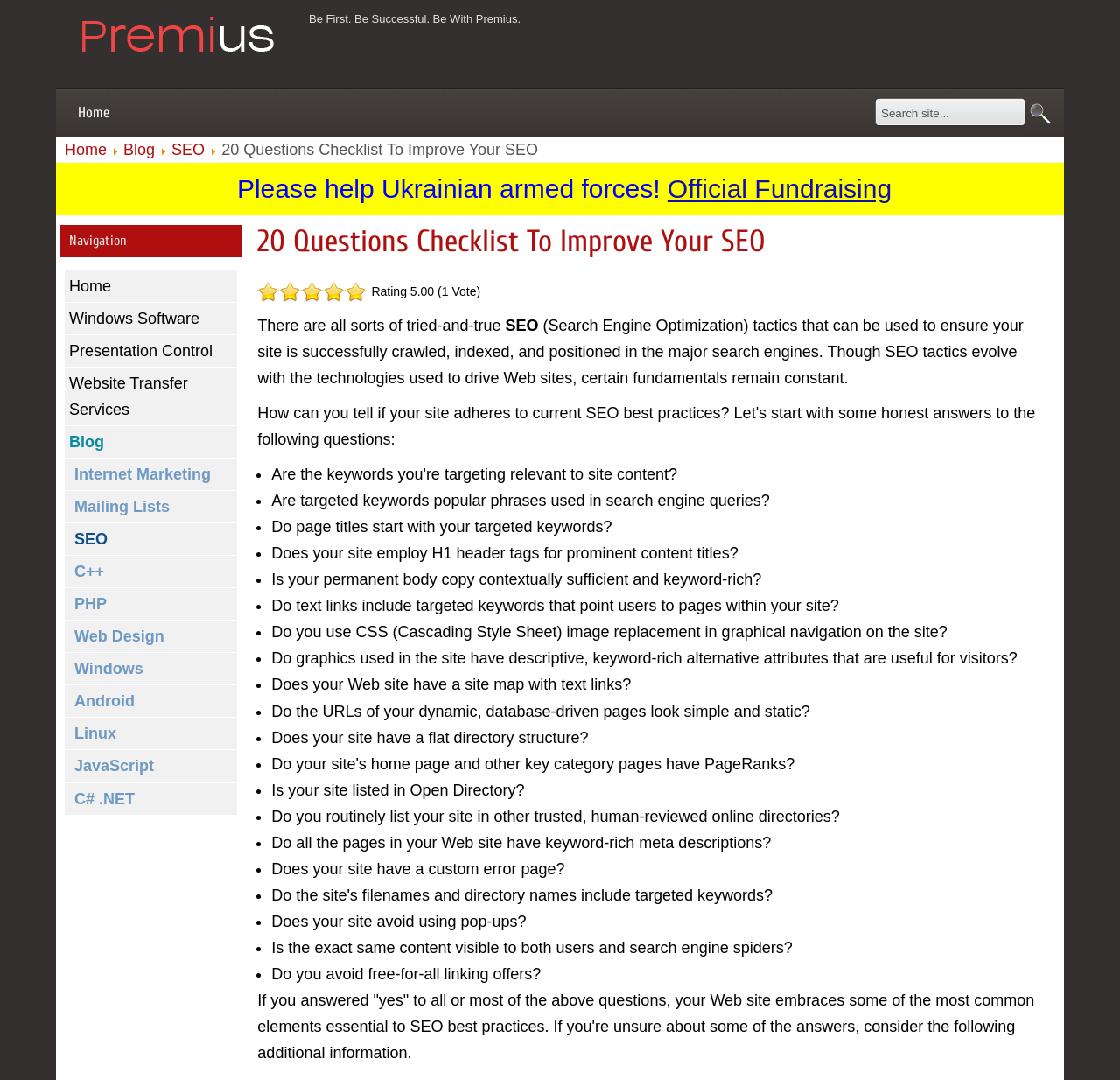Respond to the following question with a brief word or phrase:
What is the purpose of the 20 questions checklist?

To improve SEO